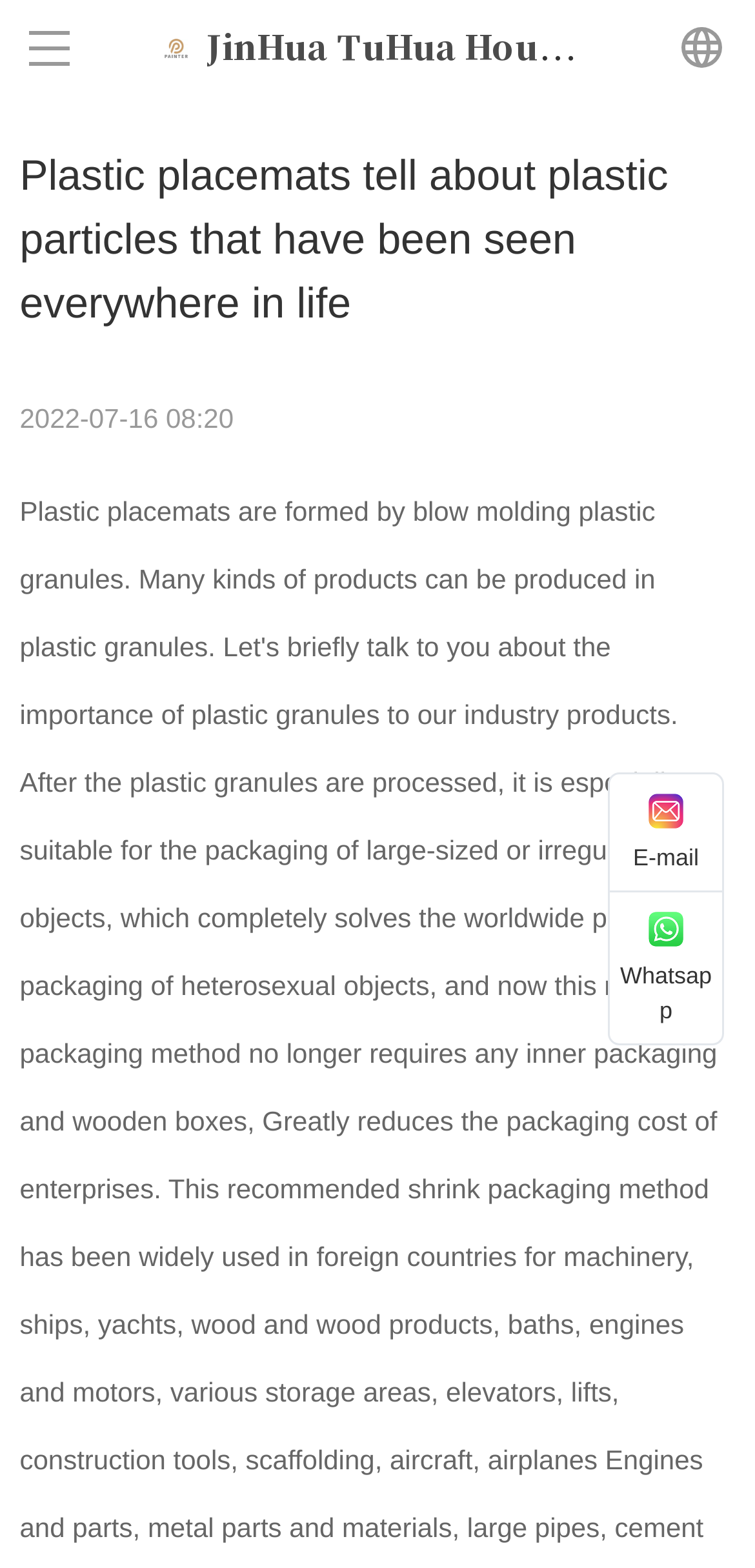Detail the various sections and features present on the webpage.

The webpage is about 金华市涂画家居用品有限公司, a company that produces plastic placemats. At the top of the page, there is a navigation menu with 8 links: Home, About Us, Business History, Products, Brand Story, Merchants To Join, News, and Contact Us. These links are aligned horizontally and take up most of the width of the page.

To the right of the navigation menu, there is a small image. Below the navigation menu, there is a heading that reads "Plastic placemats tell about plastic particles that have been seen everywhere in life". This heading is centered and takes up most of the width of the page.

Below the heading, there is a date and time "2022-07-16 08:20" displayed on the left side of the page. On the right side of the page, there are two links, "E-mail" and "Whatsapp", which are stacked vertically.